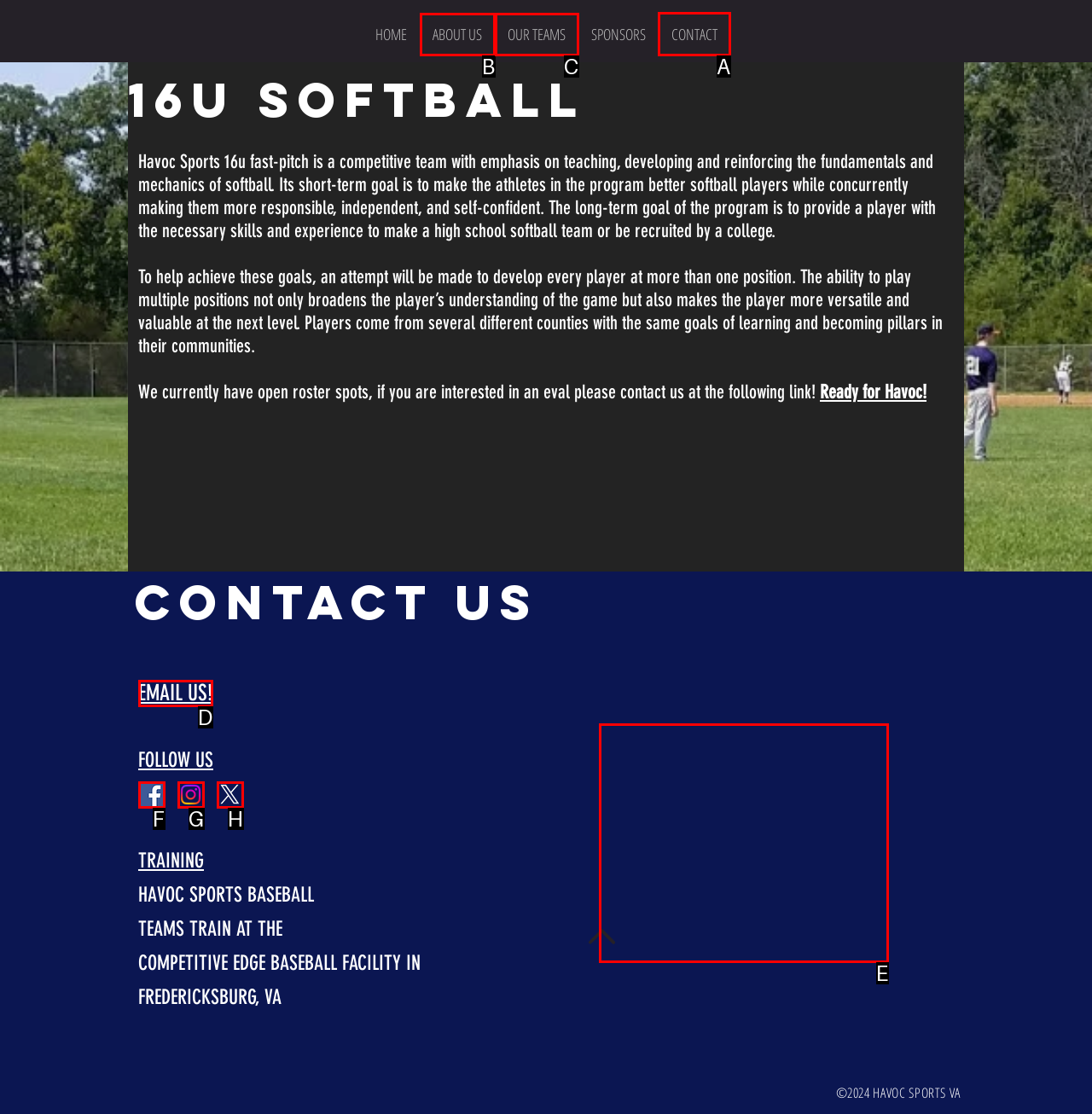Determine the letter of the element to click to accomplish this task: Click on the CONTACT link. Respond with the letter.

A